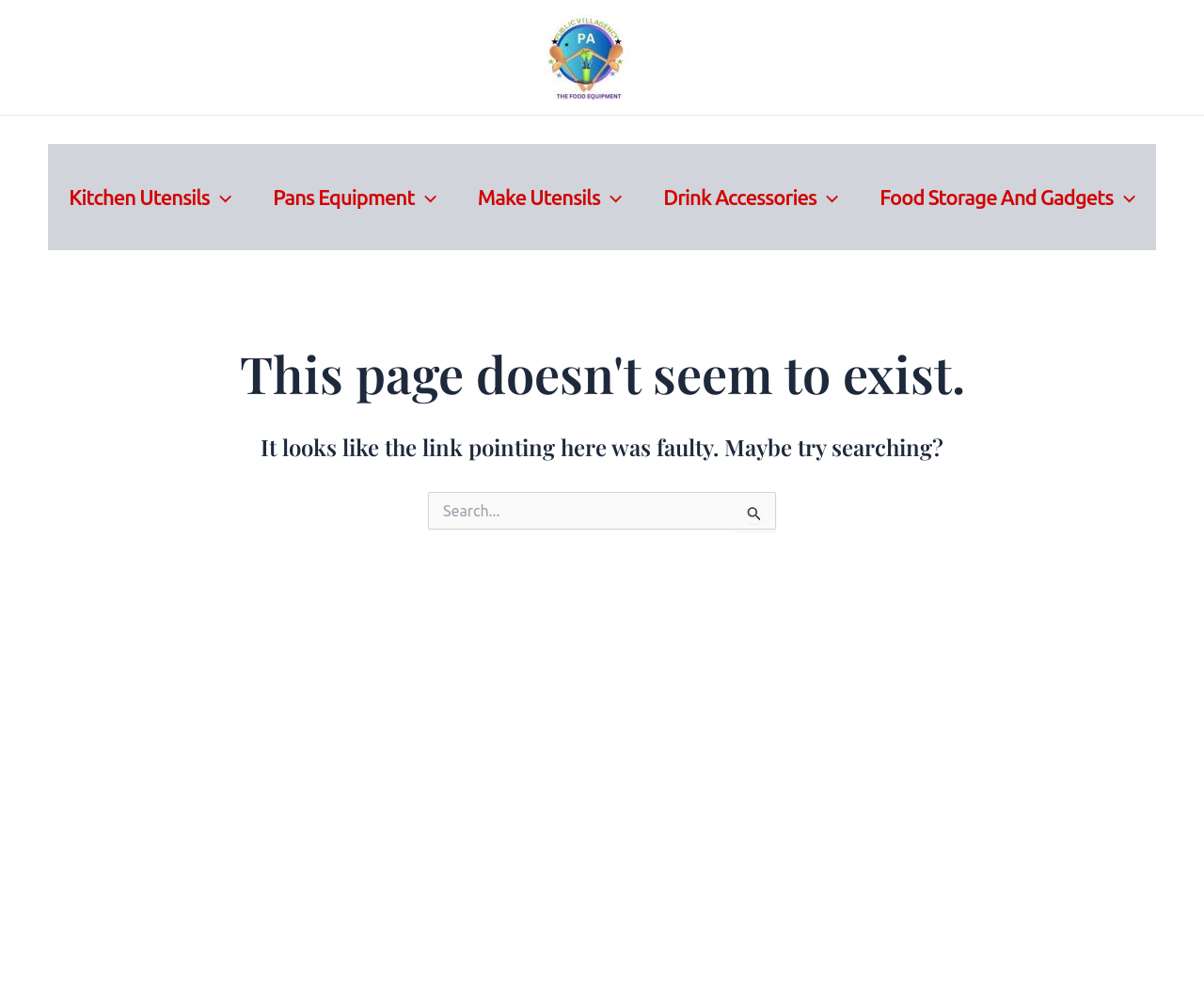Specify the bounding box coordinates of the element's area that should be clicked to execute the given instruction: "Click the Kitchen Utensils menu toggle". The coordinates should be four float numbers between 0 and 1, i.e., [left, top, right, bottom].

[0.04, 0.144, 0.209, 0.251]